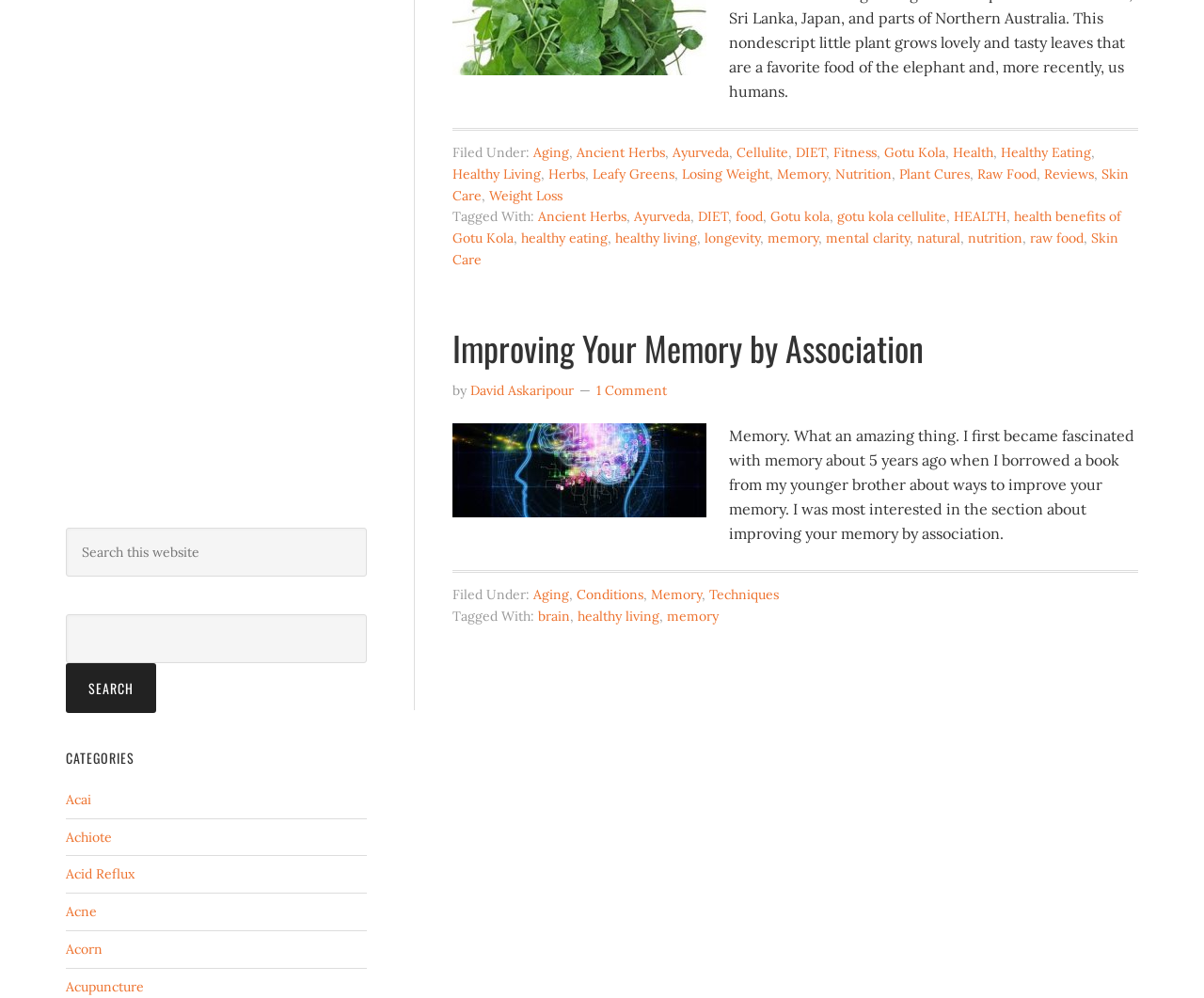Please find the bounding box coordinates (top-left x, top-left y, bottom-right x, bottom-right y) in the screenshot for the UI element described as follows: Custom Trips

None